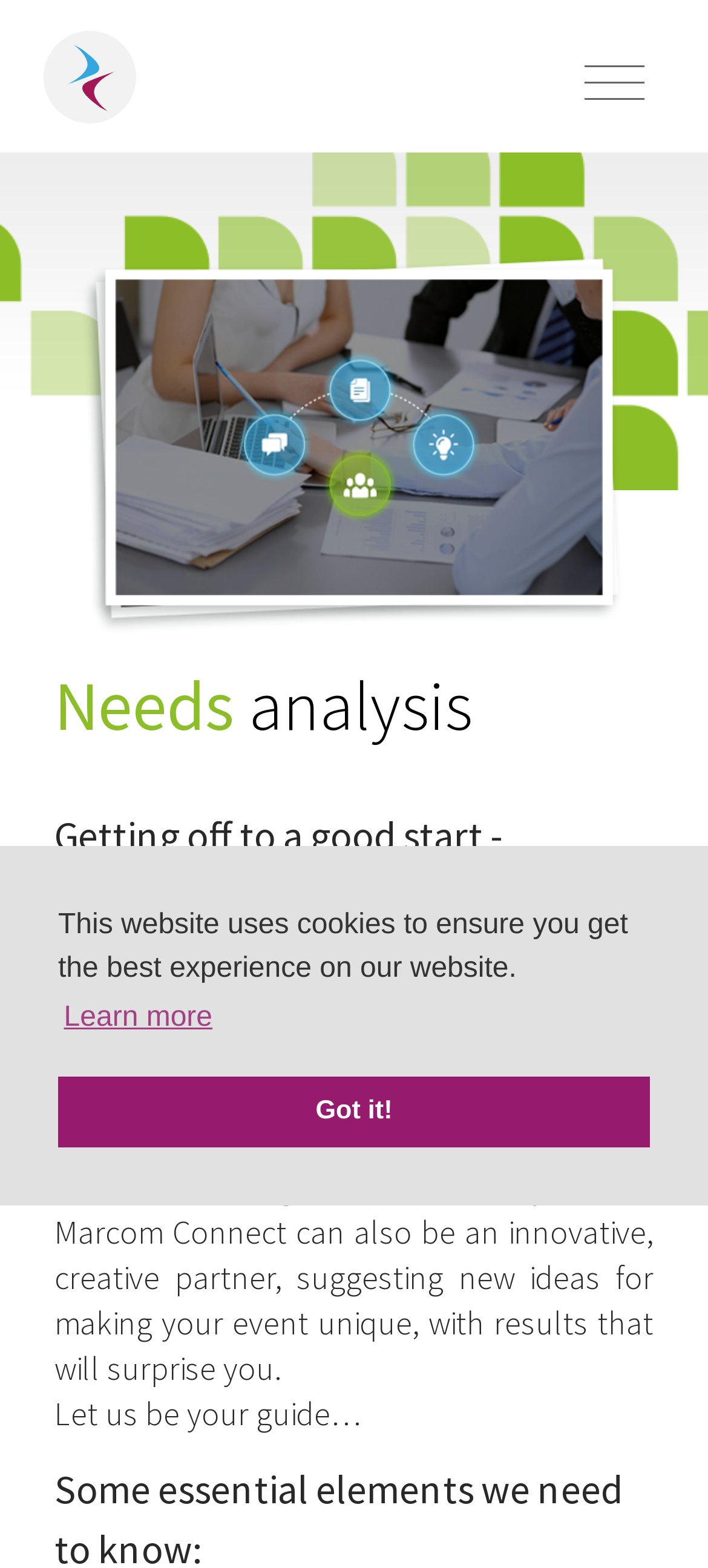Please reply to the following question with a single word or a short phrase:
How many buttons are present in the cookie consent dialog?

2